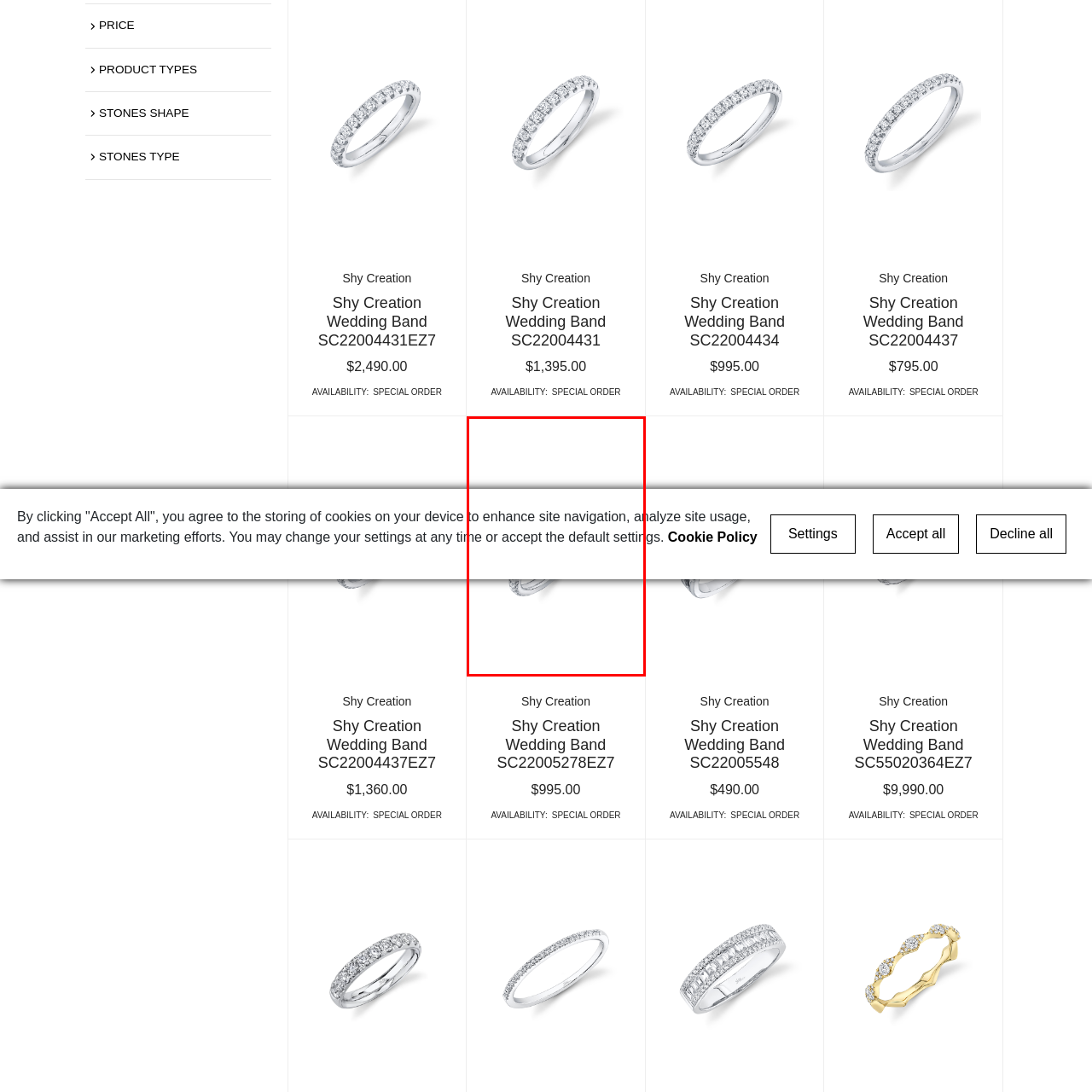Inspect the part framed by the grey rectangle, What can potential buyers do to express interest in this wedding band? 
Reply with a single word or phrase.

Add to Wishlist